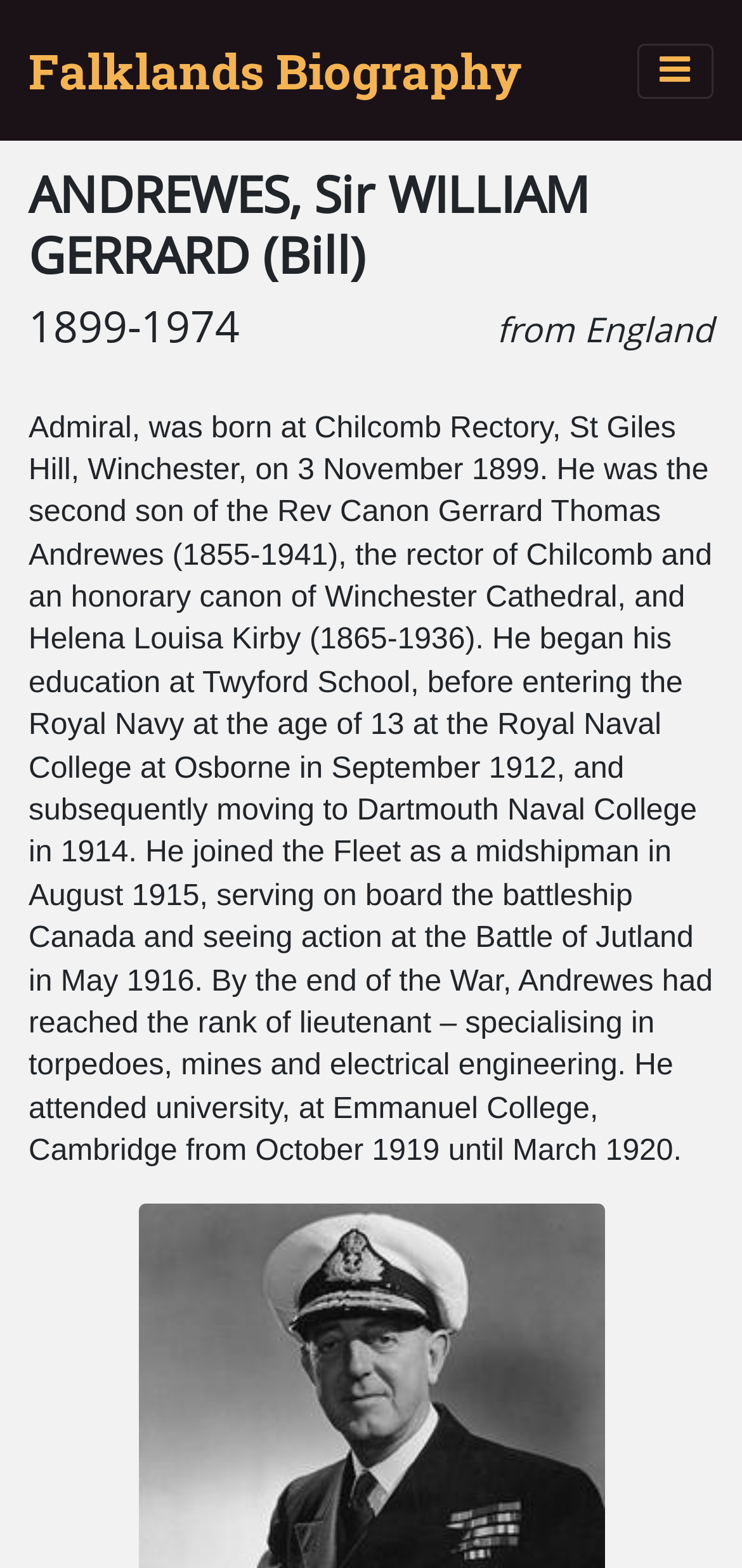Given the description of the UI element: "parent_node: 367 Vice-Admiral.", predict the bounding box coordinates in the form of [left, top, right, bottom], with each value being a float between 0 and 1.

[0.186, 0.943, 0.814, 0.963]